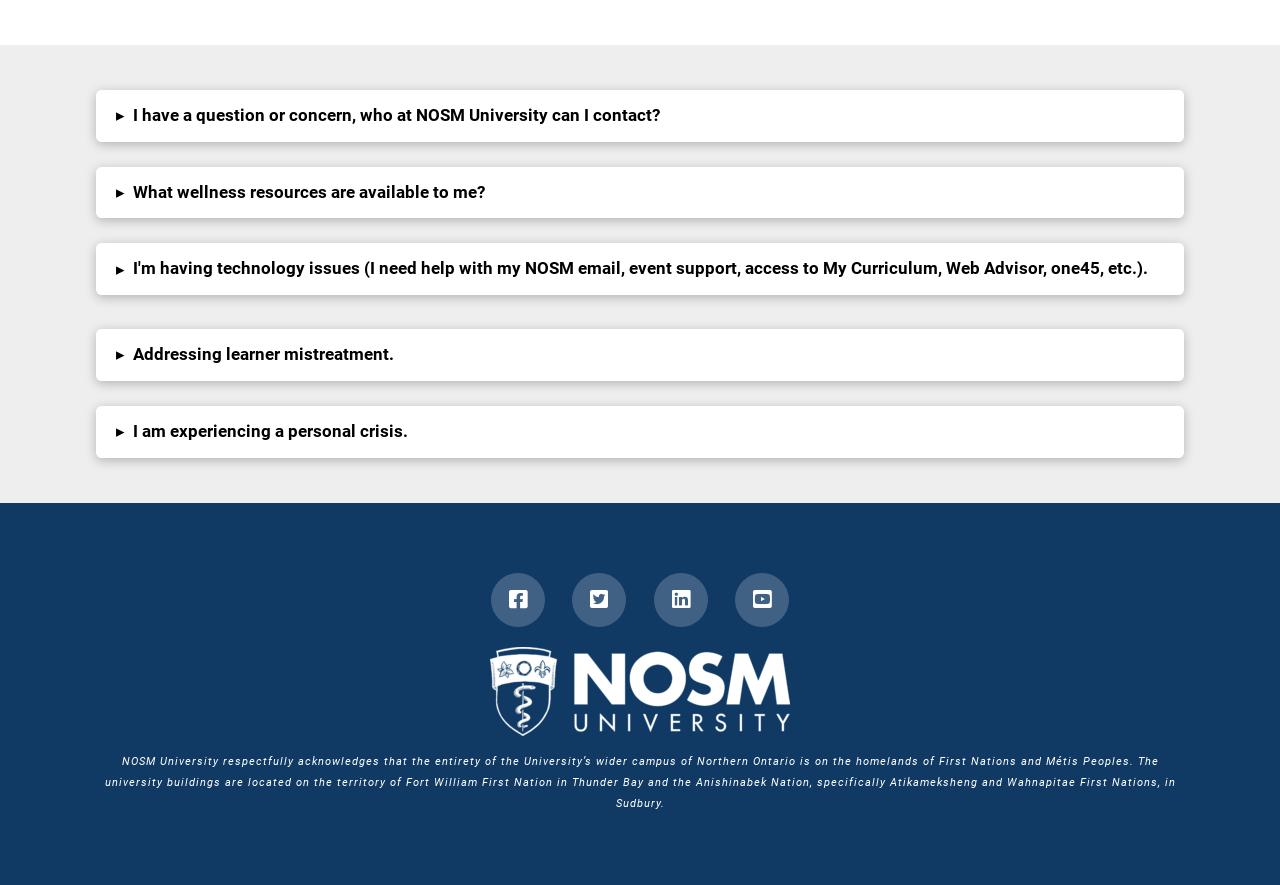Given the element description parent_node: ABOUT title="Back to Top", predict the bounding box coordinates for the UI element in the webpage screenshot. The format should be (top-left x, top-left y, bottom-right x, bottom-right y), and the values should be between 0 and 1.

[0.965, 0.757, 0.992, 0.797]